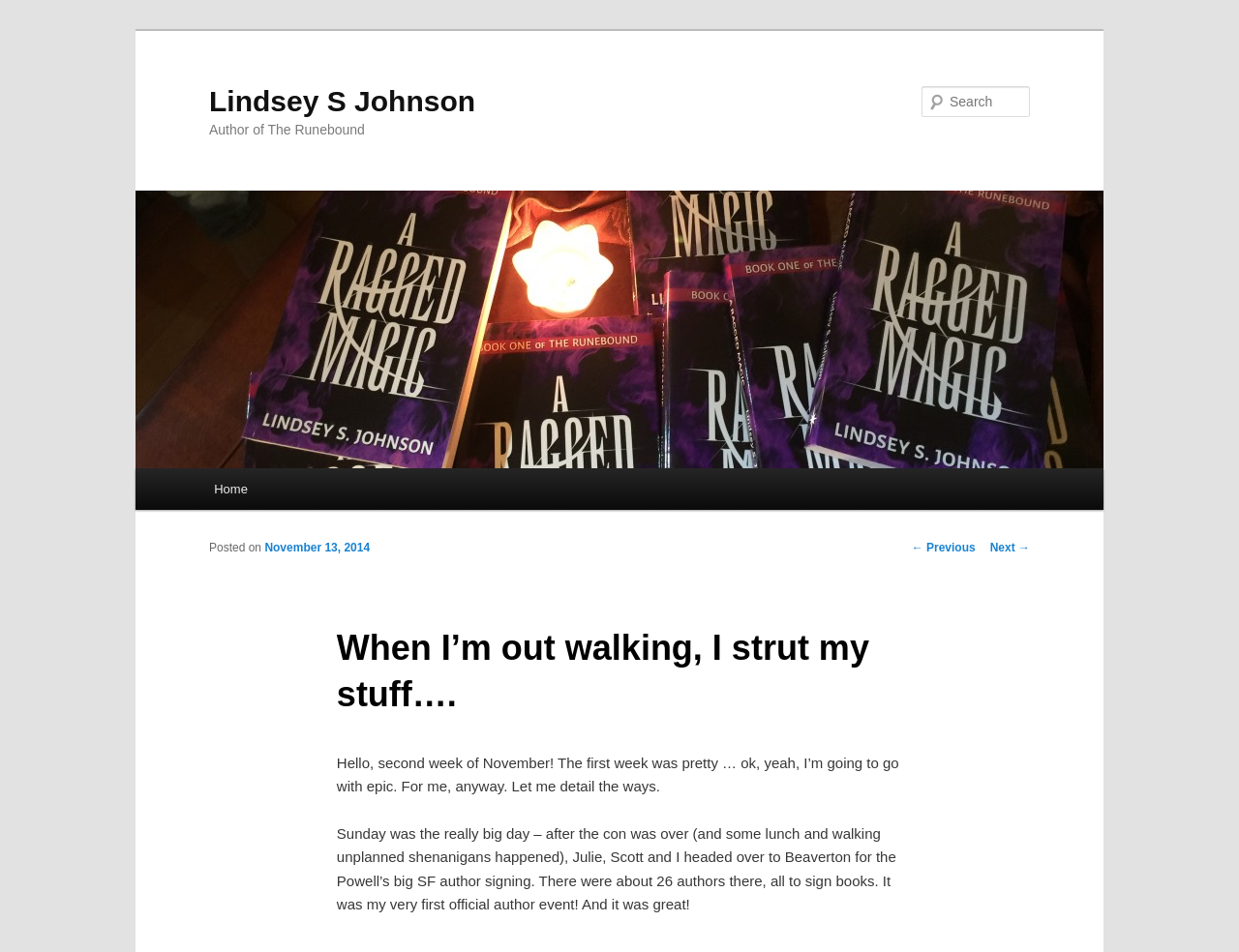What is the author's name?
Provide a comprehensive and detailed answer to the question.

The author's name can be found in the heading element 'Lindsey S Johnson' with bounding box coordinates [0.169, 0.033, 0.62, 0.125]. It is also mentioned in the link element 'Lindsey S Johnson' with bounding box coordinates [0.169, 0.089, 0.384, 0.123] and in the image element 'Lindsey S Johnson' with bounding box coordinates [0.109, 0.2, 0.891, 0.492].